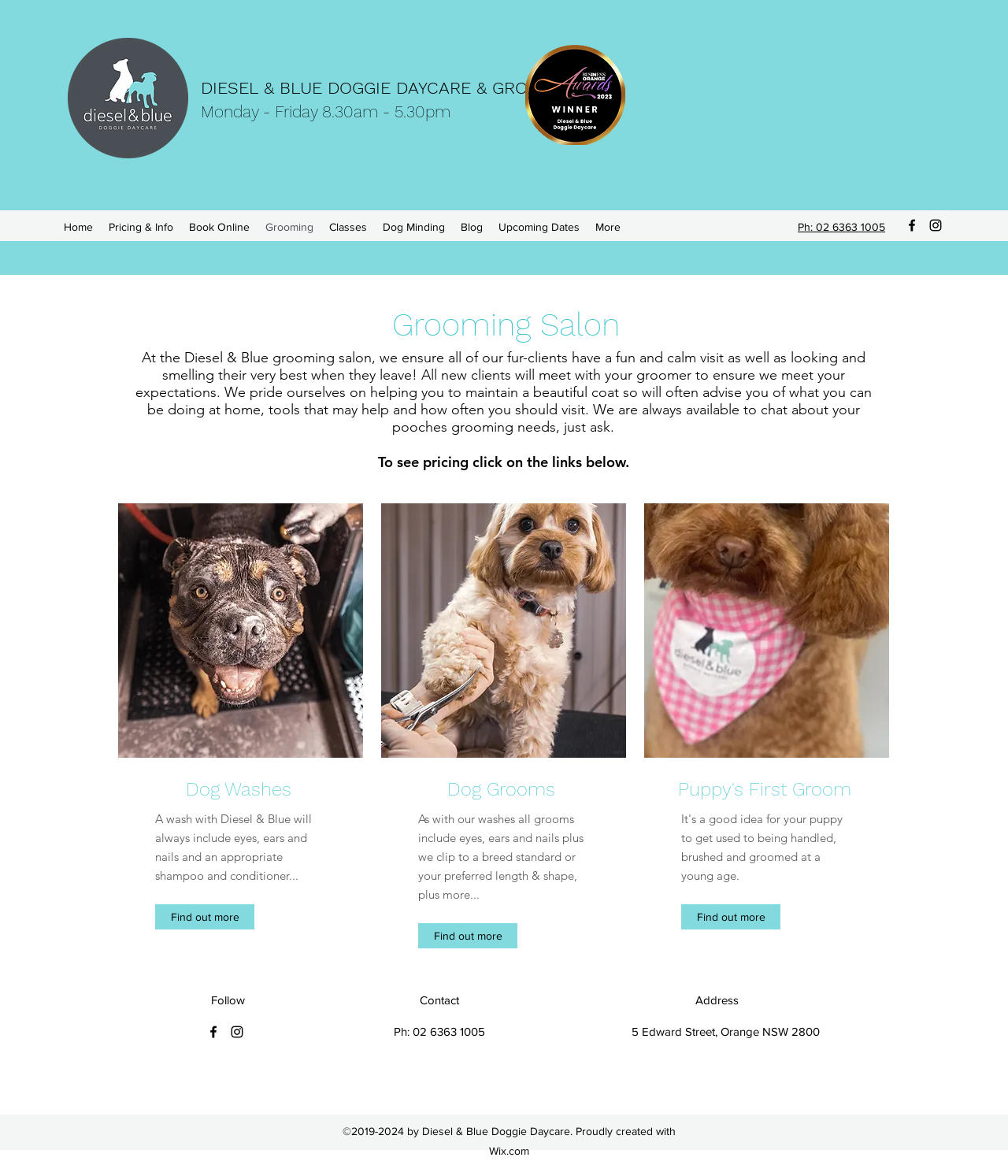Pinpoint the bounding box coordinates of the clickable area necessary to execute the following instruction: "Navigate to the Home page". The coordinates should be given as four float numbers between 0 and 1, namely [left, top, right, bottom].

[0.055, 0.183, 0.1, 0.203]